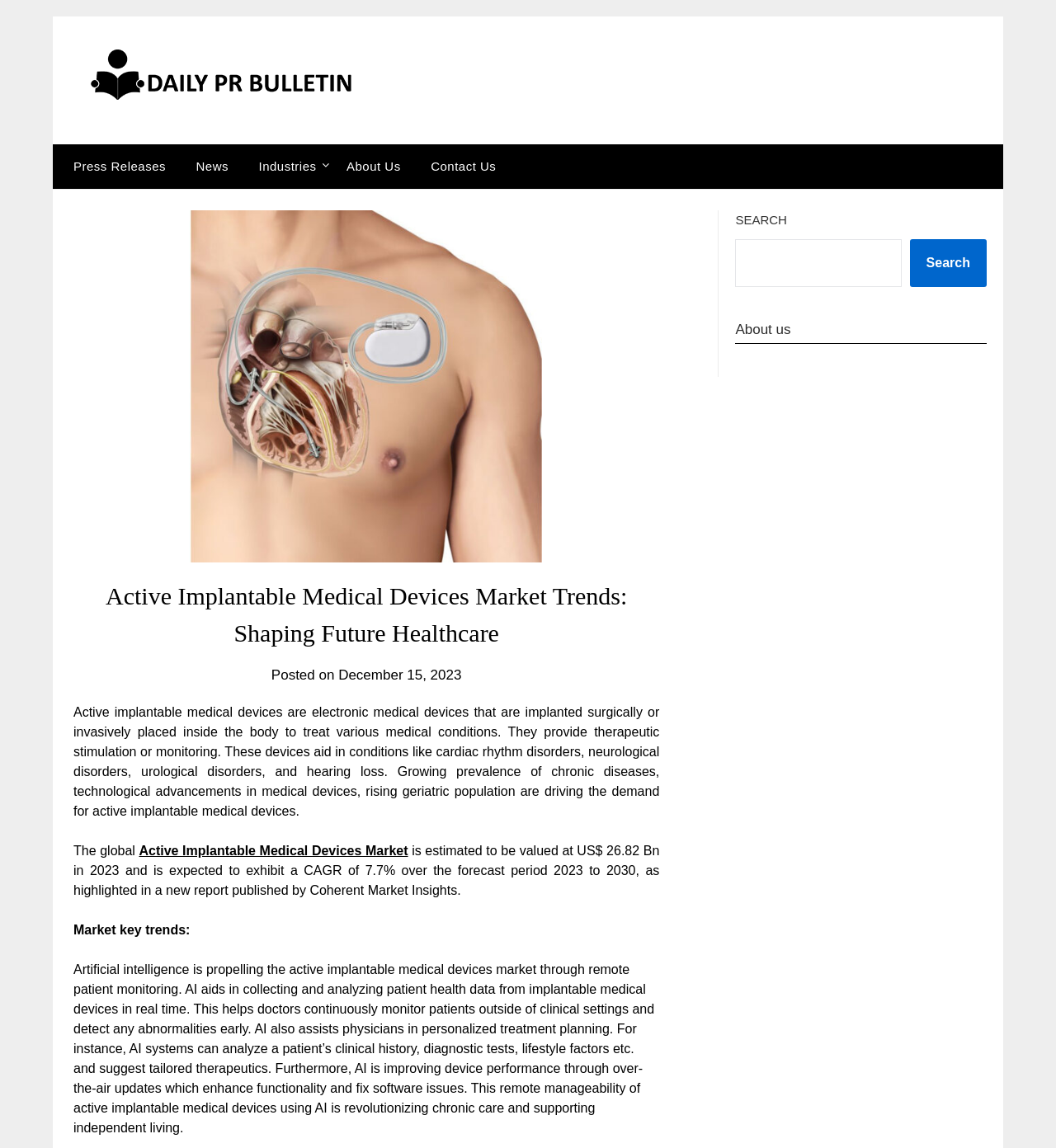What is the purpose of the search function on the webpage?
Using the picture, provide a one-word or short phrase answer.

To search the website